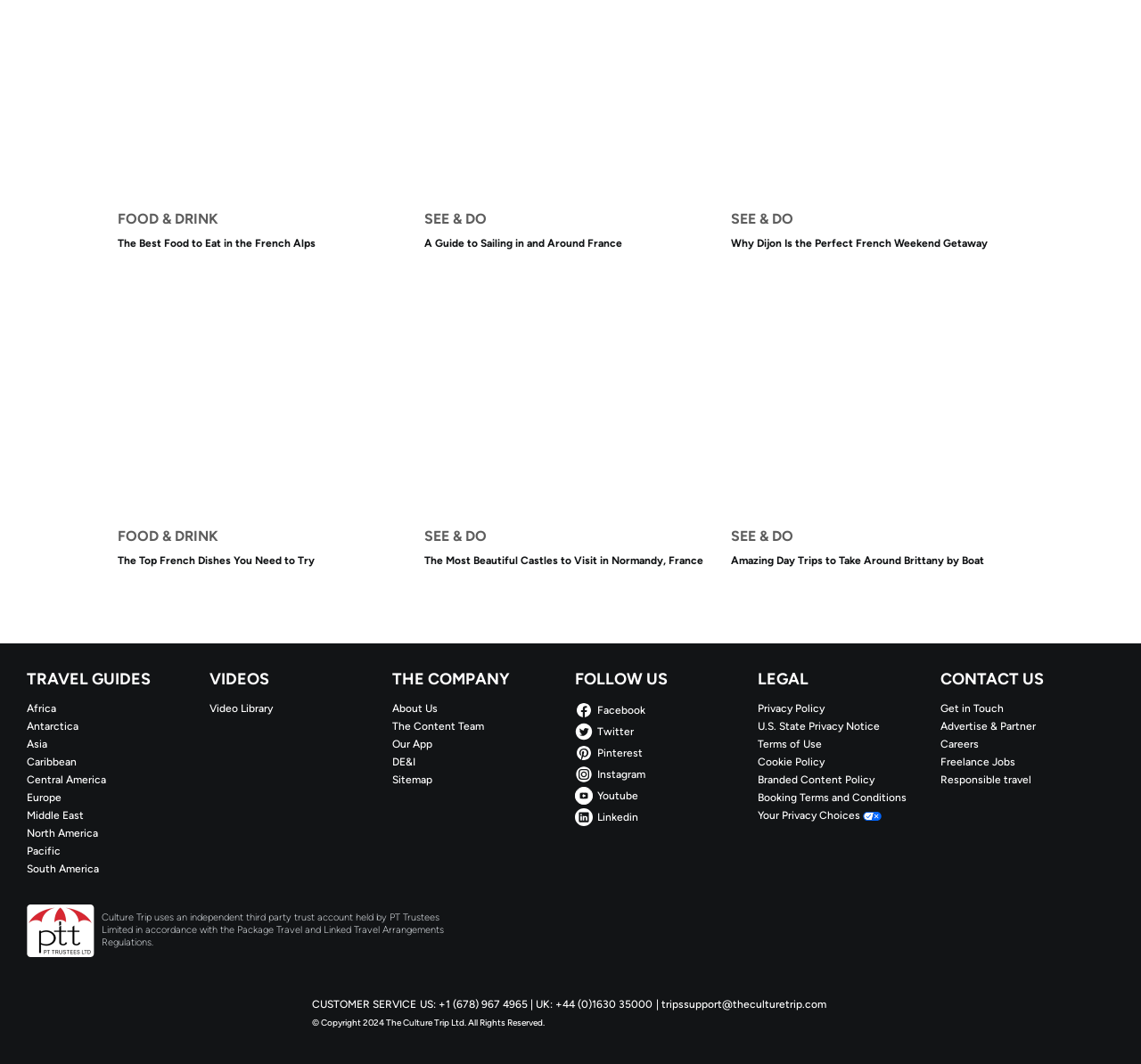What type of content is available on this website?
Refer to the screenshot and respond with a concise word or phrase.

Travel guides